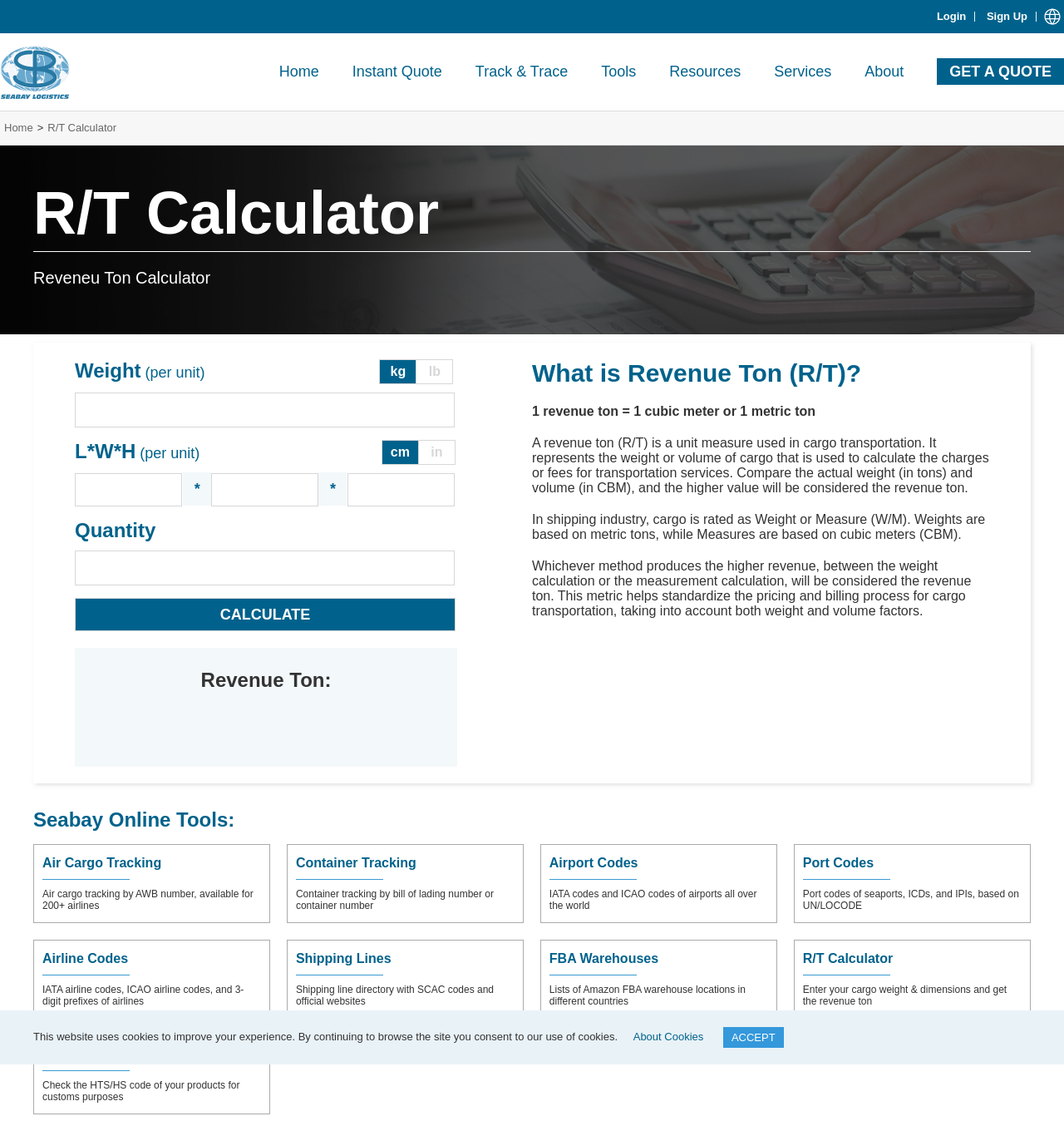Please find the bounding box coordinates of the section that needs to be clicked to achieve this instruction: "Click on the 'Click Here' link".

None